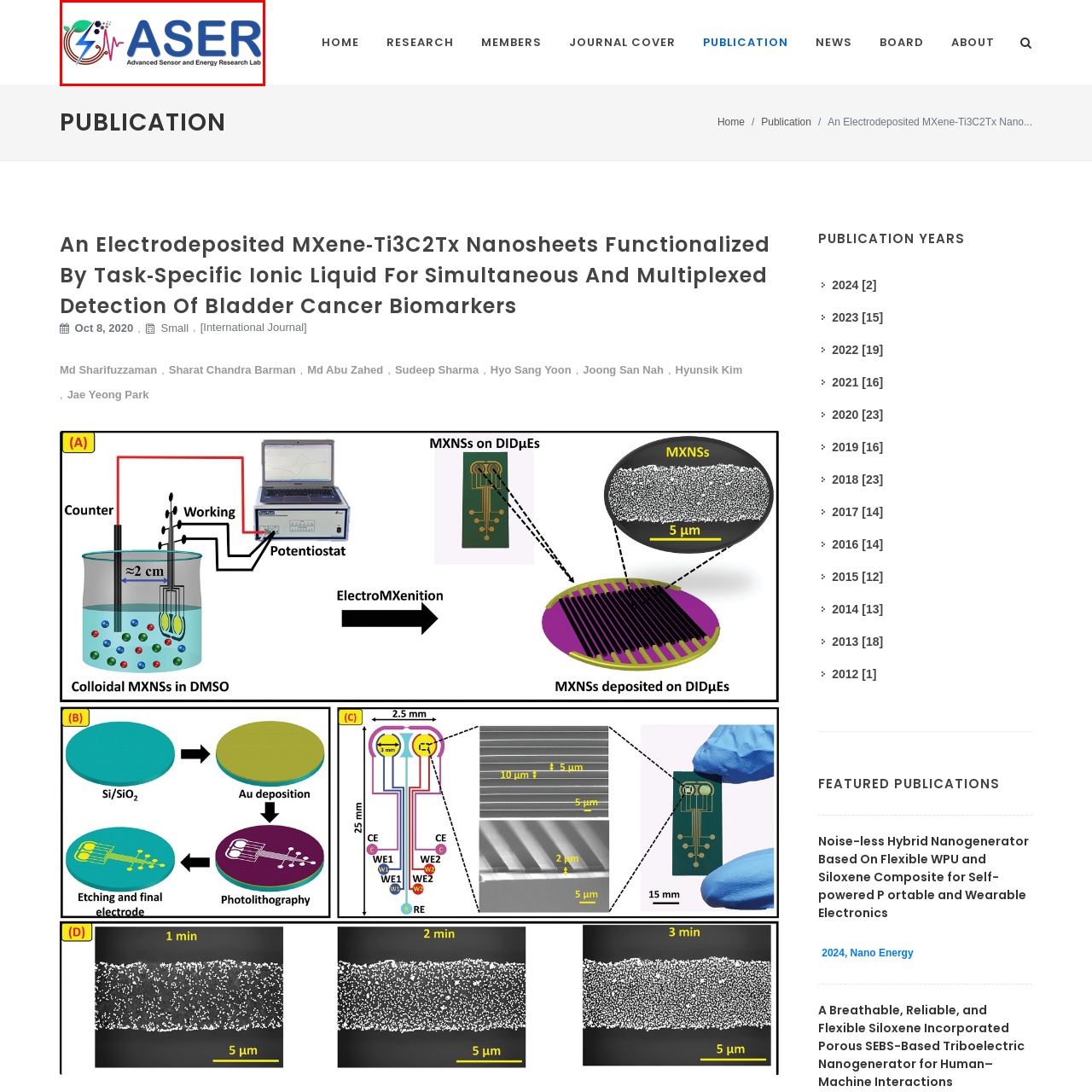What shape do the circular elements in the logo resemble?
Look closely at the image contained within the red bounding box and answer the question in detail, using the visual information present.

The circular elements in the logo are designed to resemble sensors or particles, which are likely related to the lab's research focus on sensor technology and energy solutions. This design choice reinforces the lab's commitment to its area of expertise.